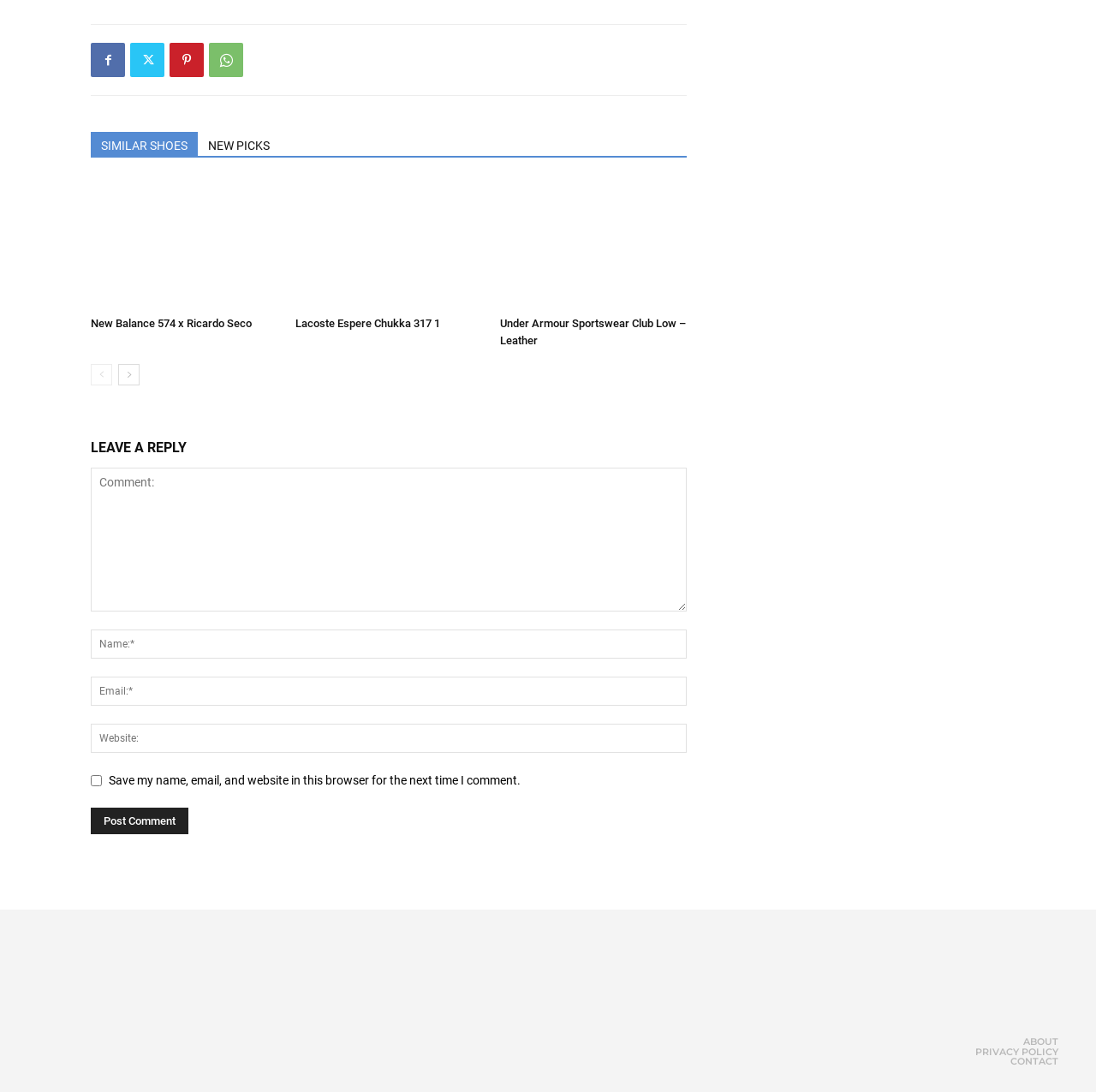How many shoes are listed on this page?
Please answer the question with as much detail as possible using the screenshot.

There are three shoes listed on this page, which can be determined by counting the number of links under the 'SIMILAR SHOES NEW PICKS' heading, each of which corresponds to a different shoe brand.